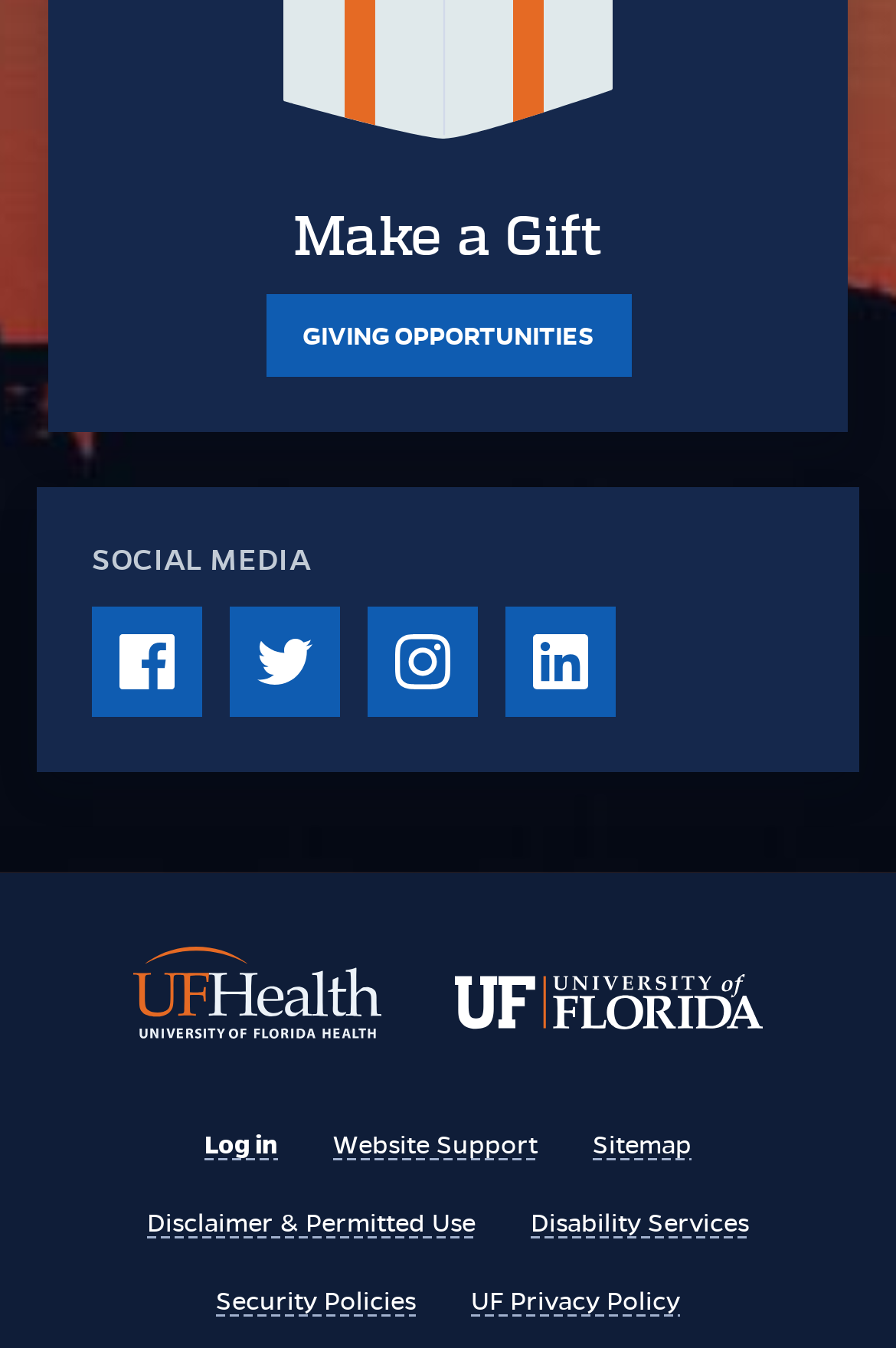Please find the bounding box for the UI element described by: "Pinit Kidkhunthod".

None